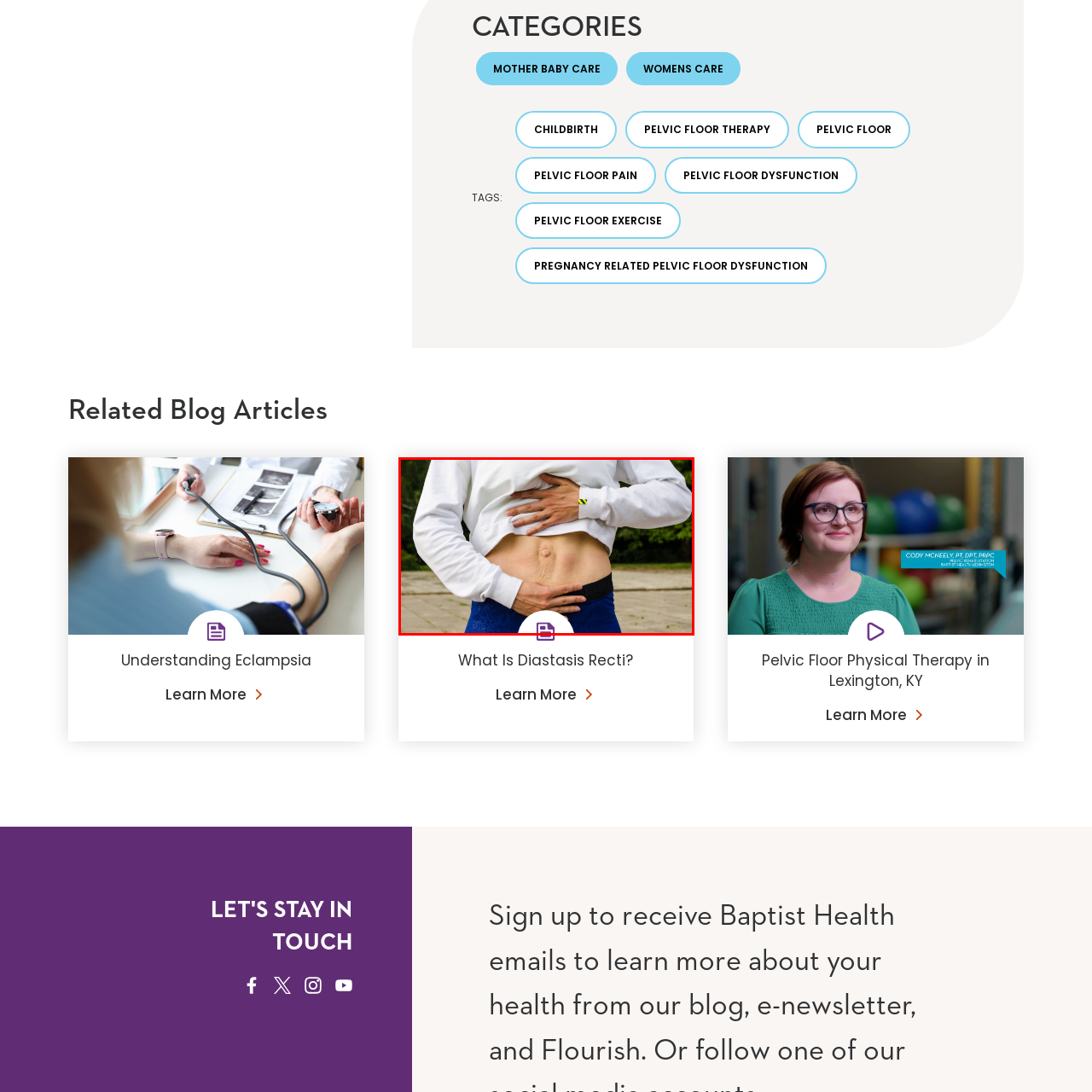Look closely at the image within the red bounding box, What is the color of the athletic pants? Respond with a single word or short phrase.

Blue